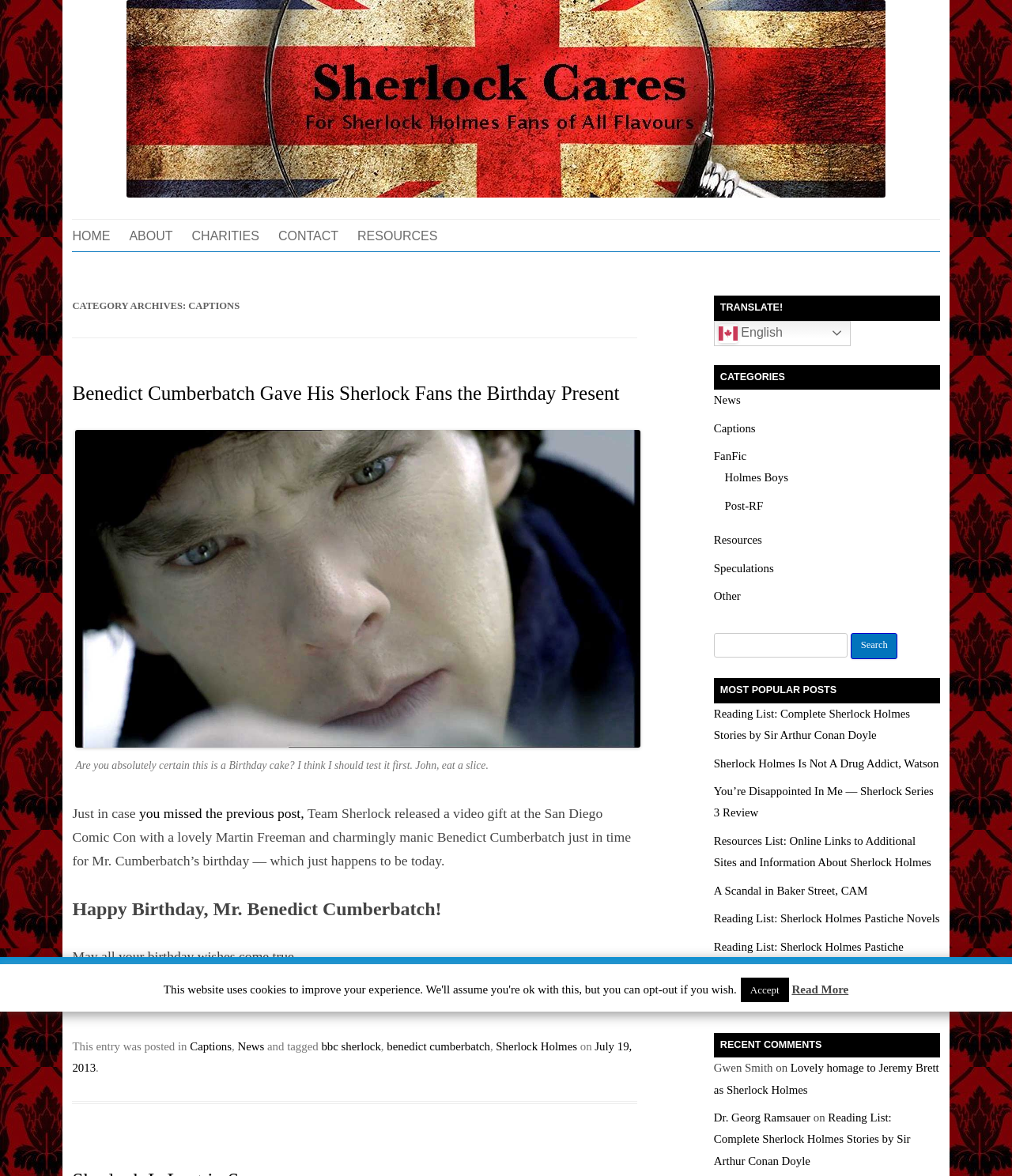Please specify the bounding box coordinates of the clickable region necessary for completing the following instruction: "Translate the page to English". The coordinates must consist of four float numbers between 0 and 1, i.e., [left, top, right, bottom].

[0.705, 0.273, 0.841, 0.294]